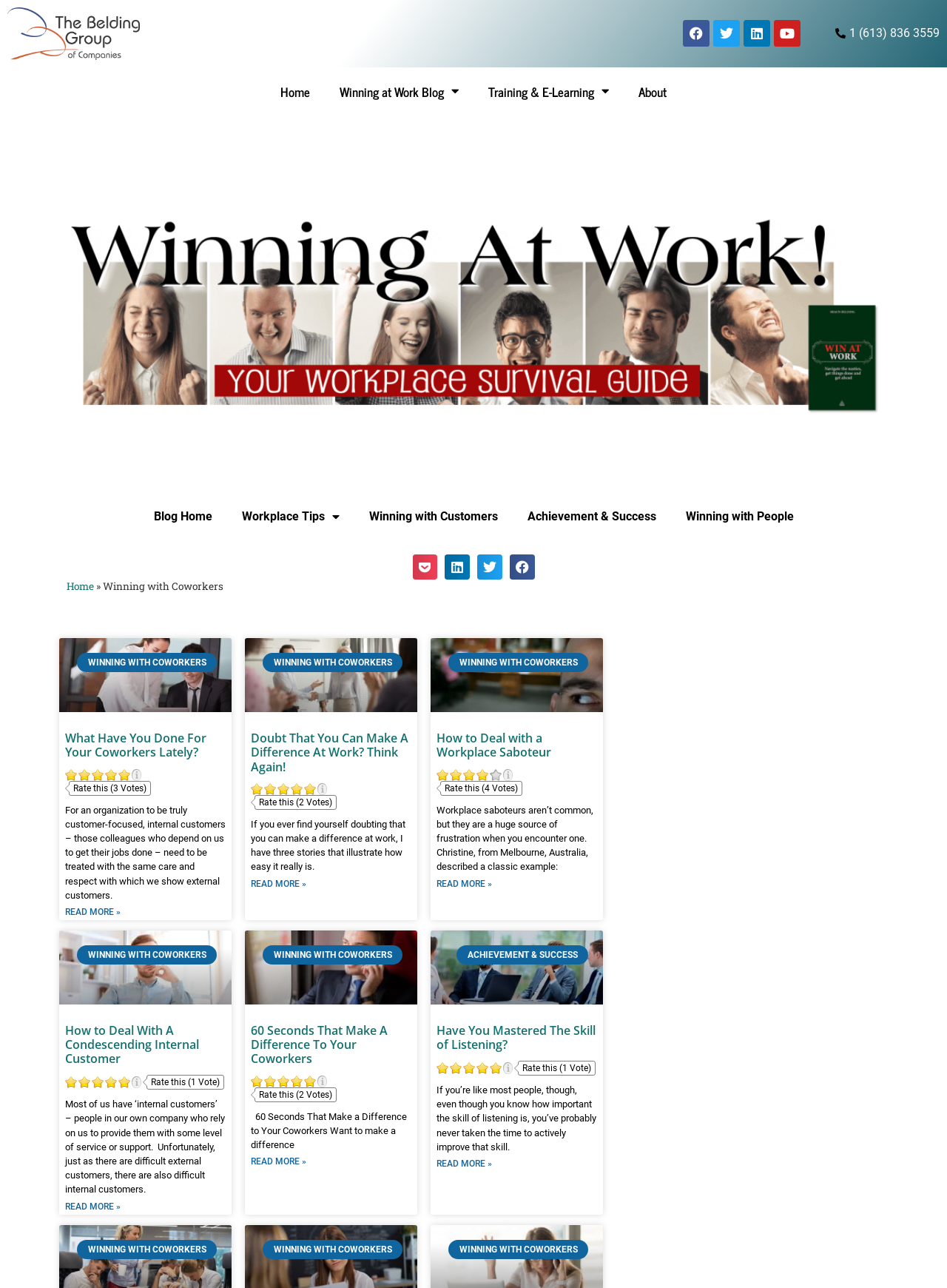What is the purpose of the buttons below each article?
Examine the screenshot and reply with a single word or phrase.

Share on social media